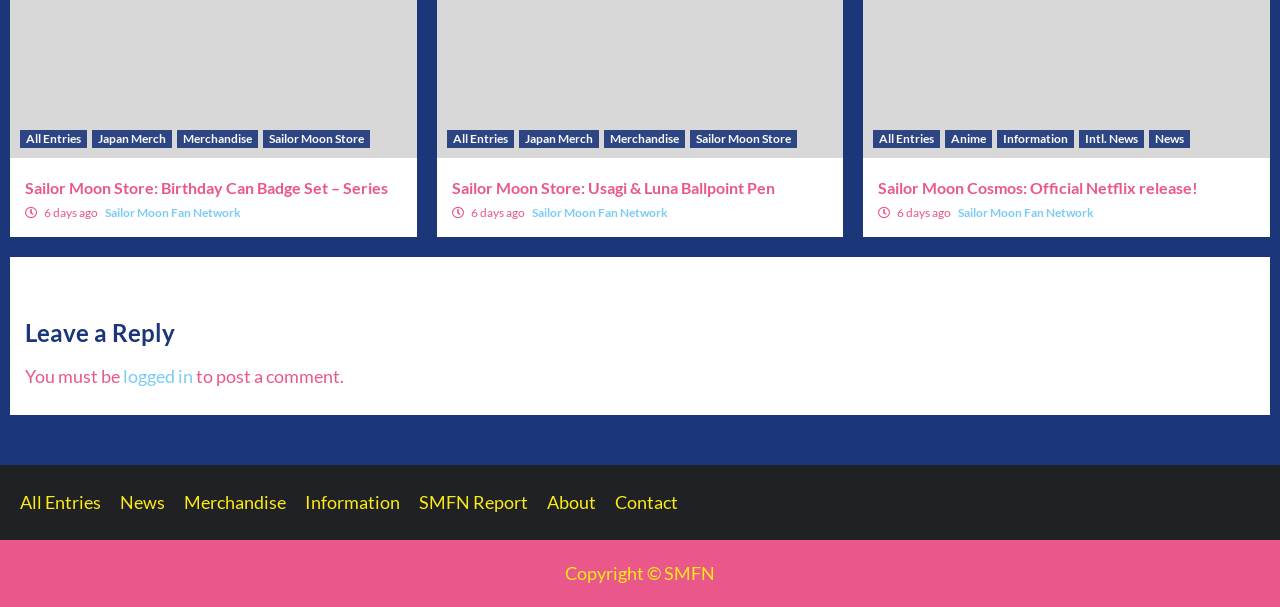Give a concise answer of one word or phrase to the question: 
What is the copyright information at the bottom of the page?

Copyright © SMFN